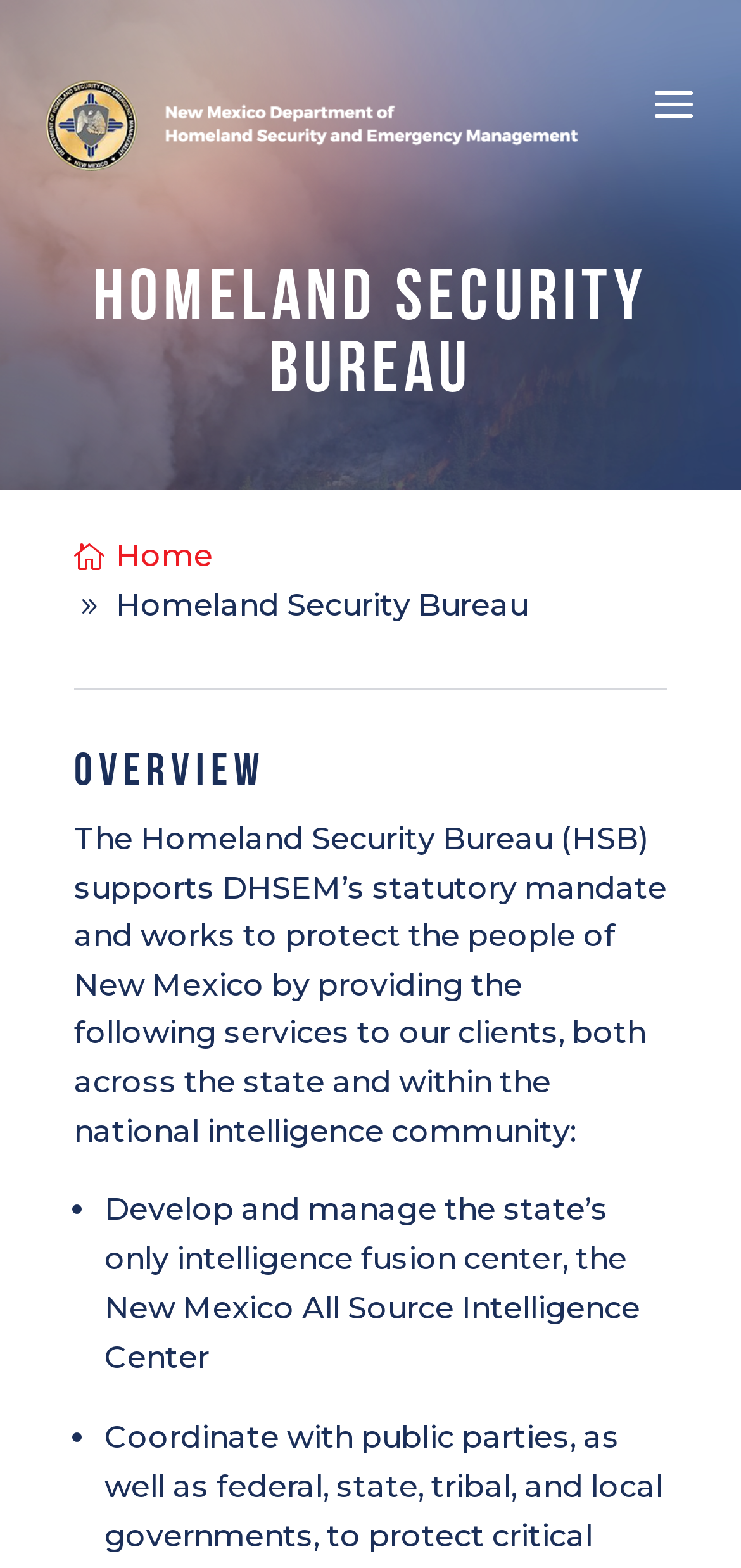What is the name of the department?
Refer to the image and provide a one-word or short phrase answer.

NM Department of Homeland Security & Emergency